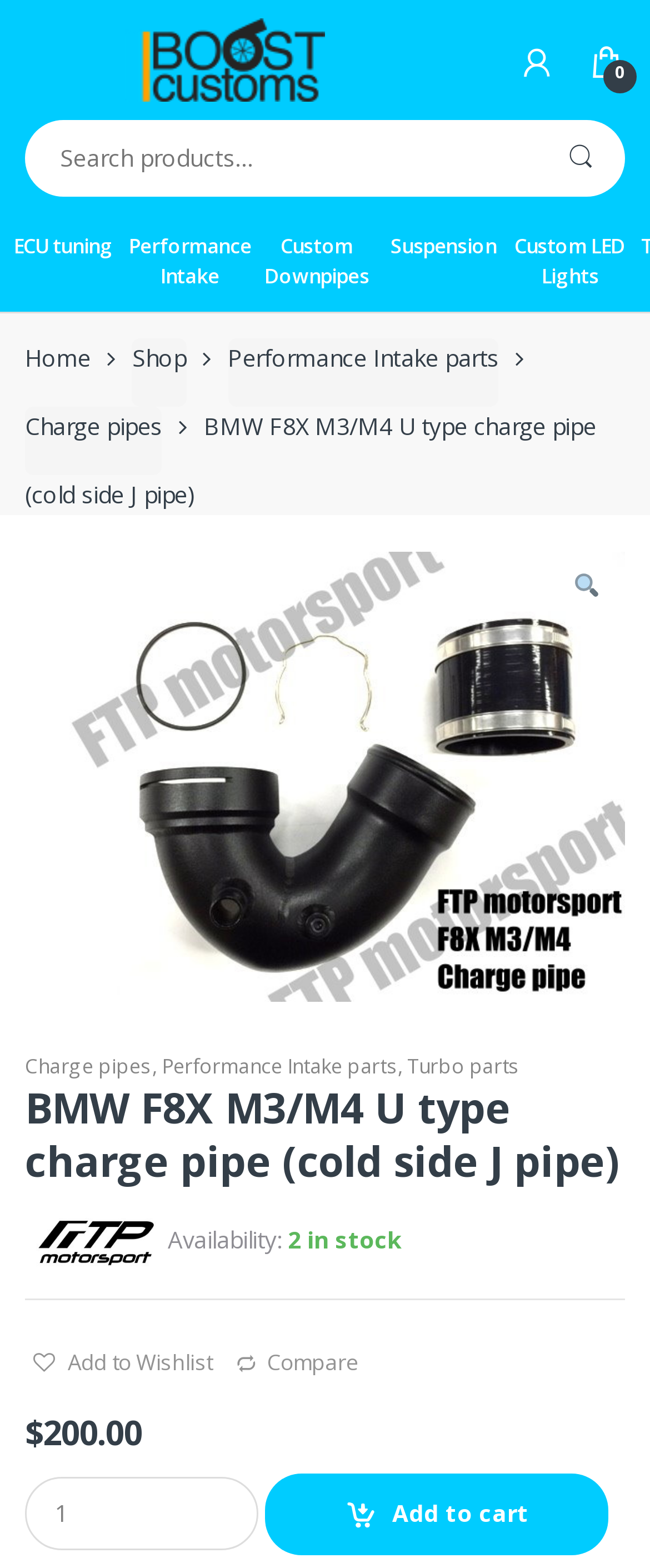Give a short answer using one word or phrase for the question:
How many items are in stock?

2